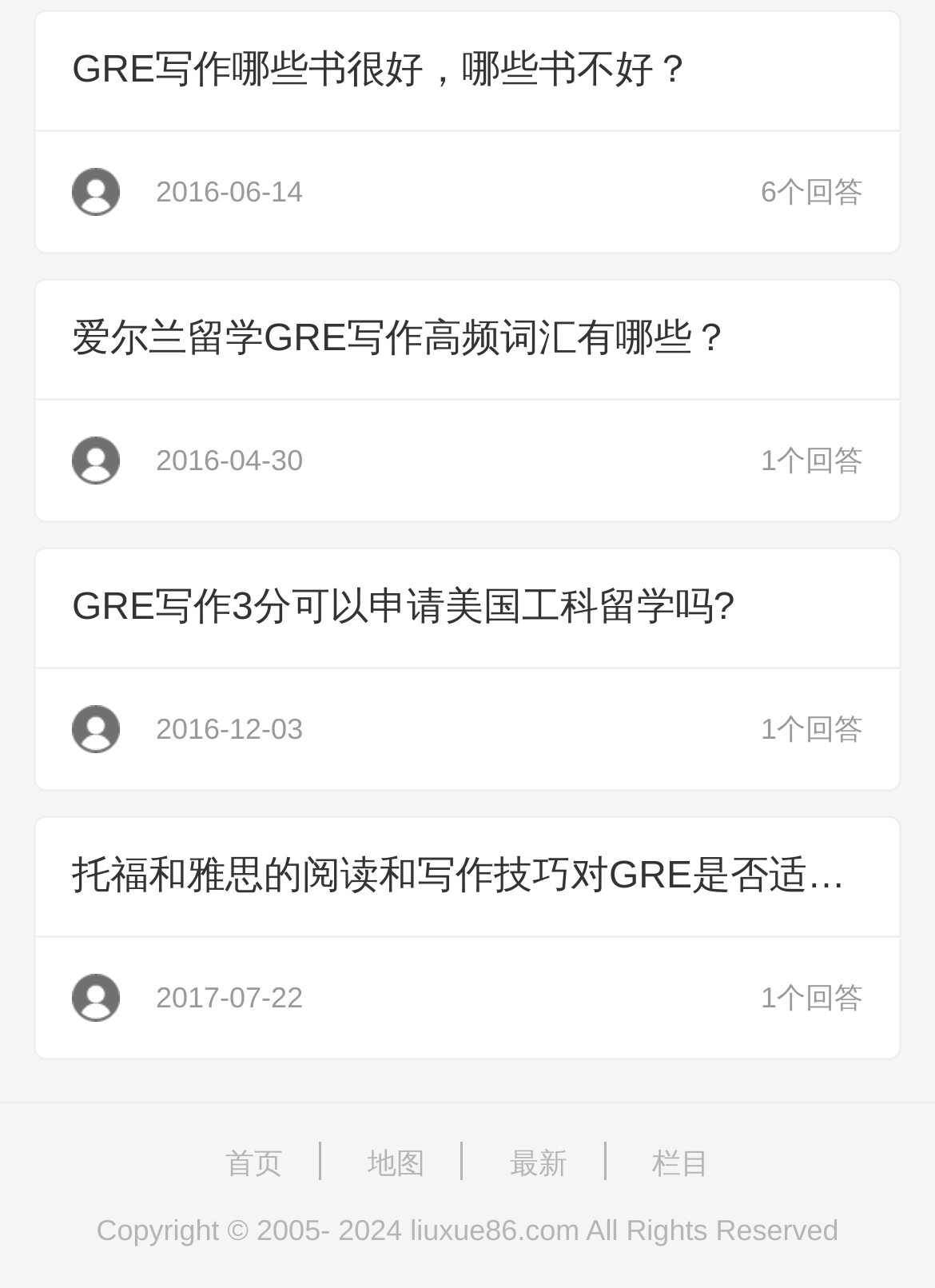Determine the bounding box coordinates of the region to click in order to accomplish the following instruction: "view the latest articles". Provide the coordinates as four float numbers between 0 and 1, specifically [left, top, right, bottom].

[0.545, 0.891, 0.607, 0.917]